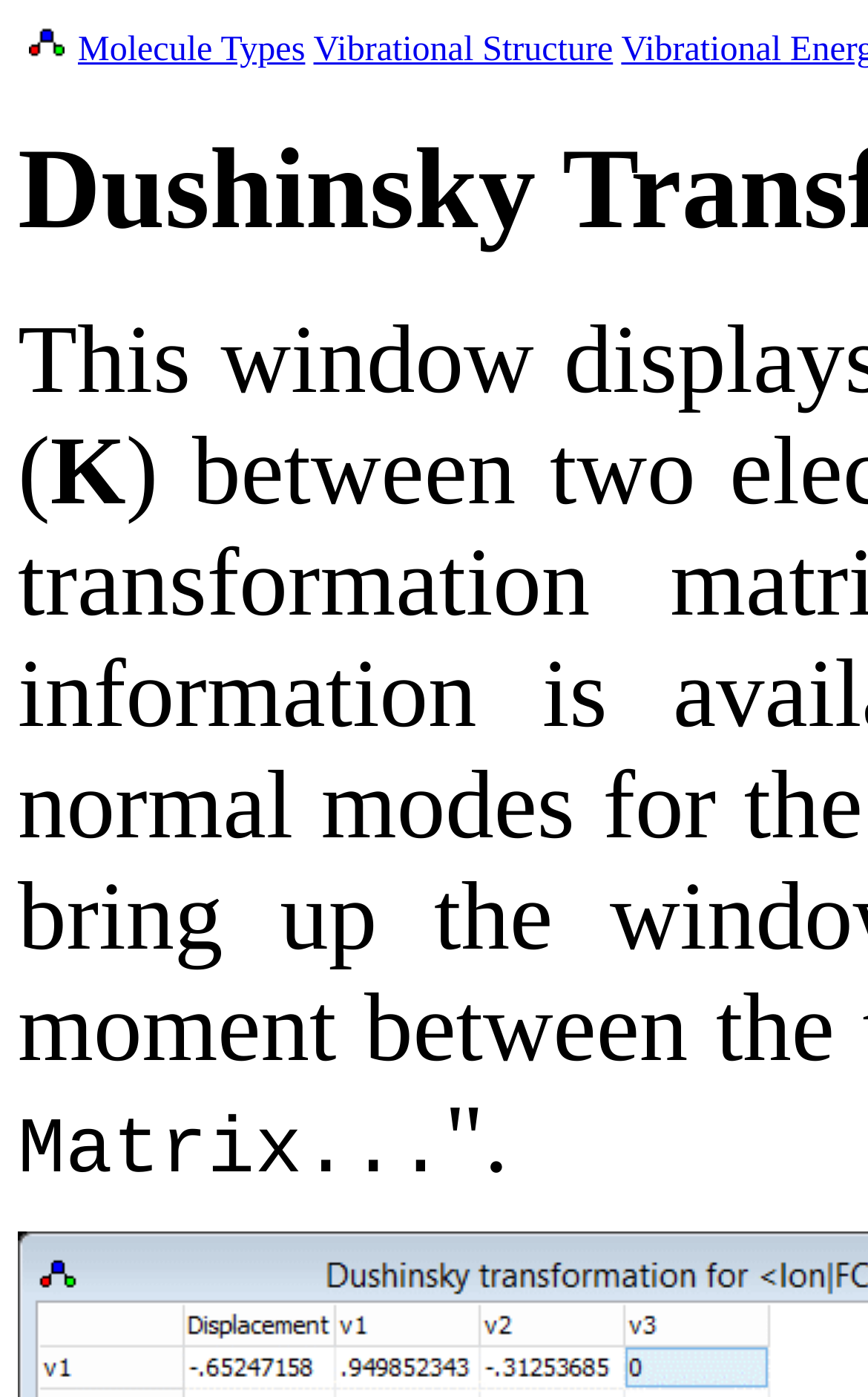Please find and generate the text of the main header of the webpage.

Dushinsky Transformation Window